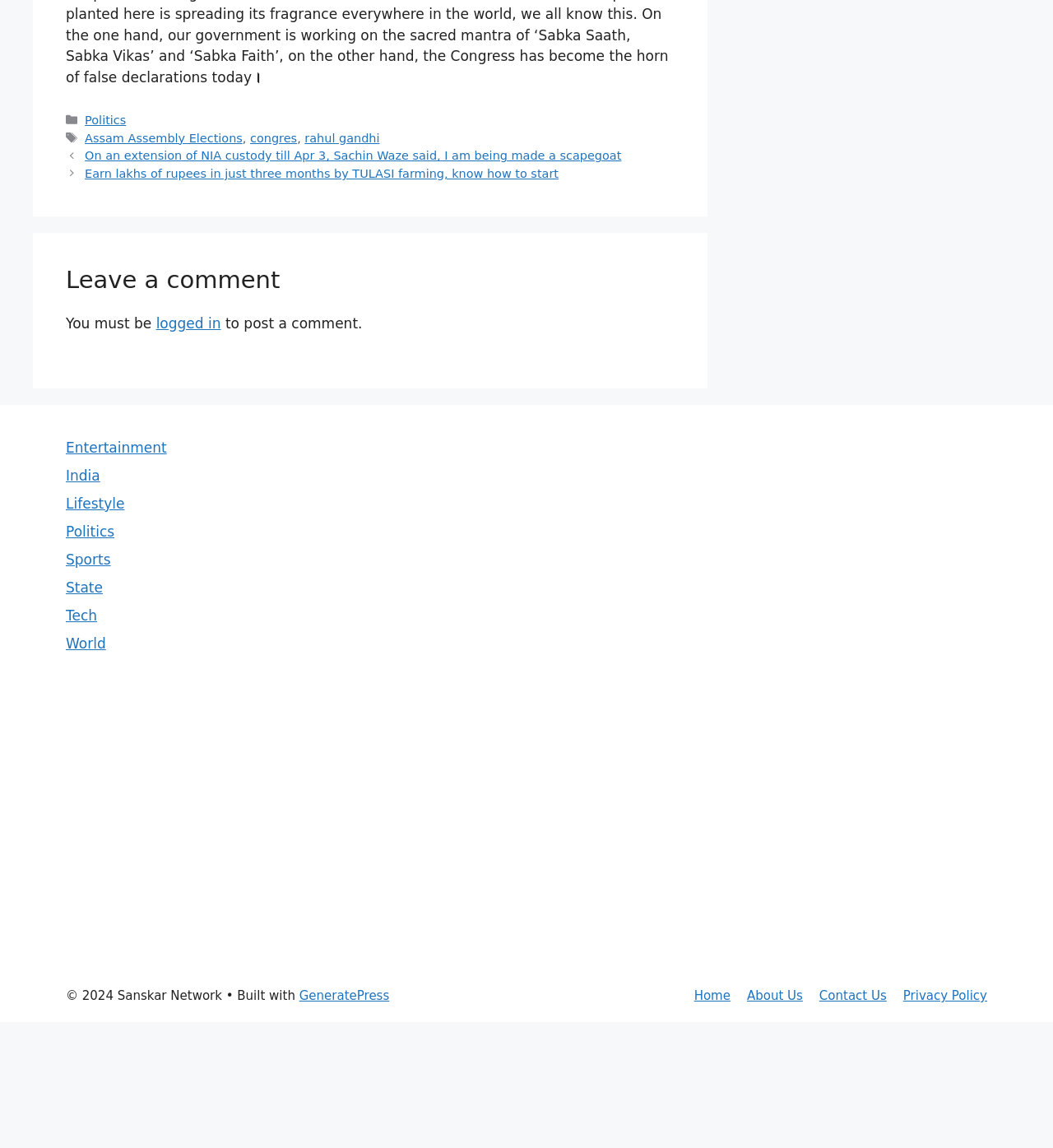Based on the visual content of the image, answer the question thoroughly: What categories are available on this webpage?

I found the categories by looking at the footer section of the webpage, where I saw the text 'Categories' followed by links to 'Politics' and other categories.